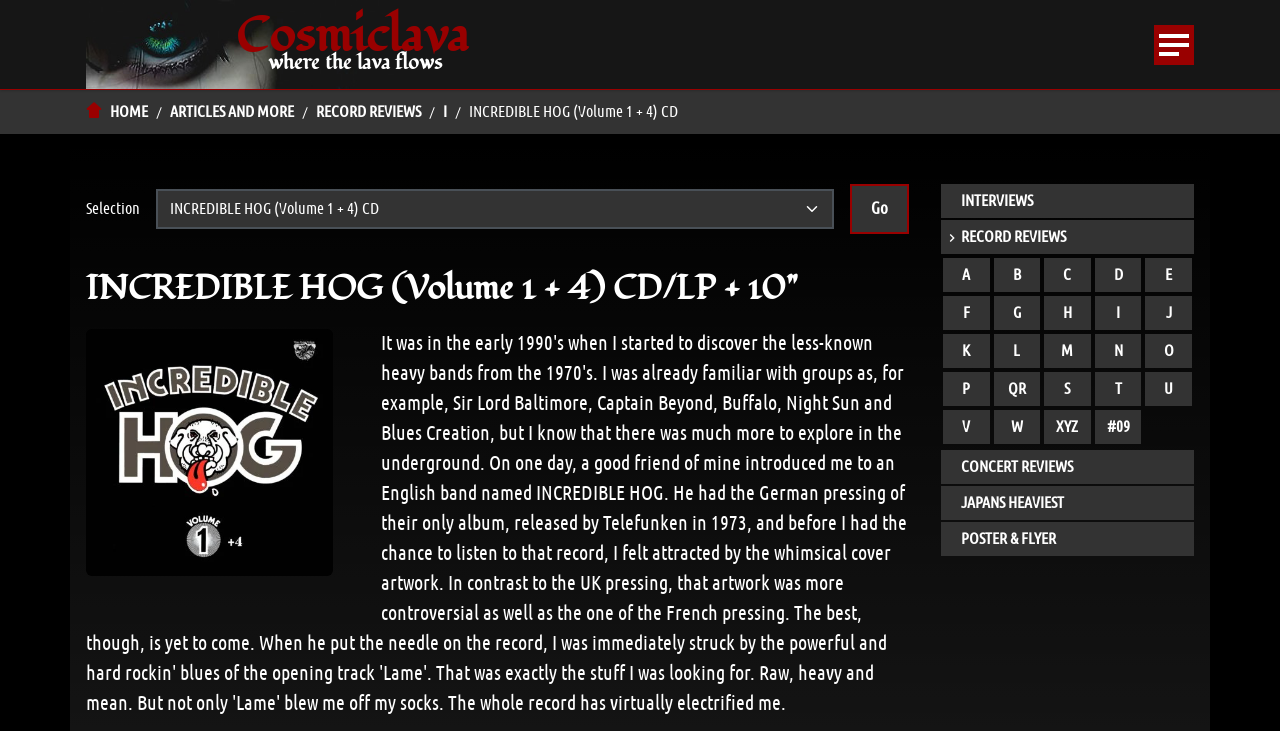Pinpoint the bounding box coordinates of the clickable element needed to complete the instruction: "View E7 Activity". The coordinates should be provided as four float numbers between 0 and 1: [left, top, right, bottom].

None